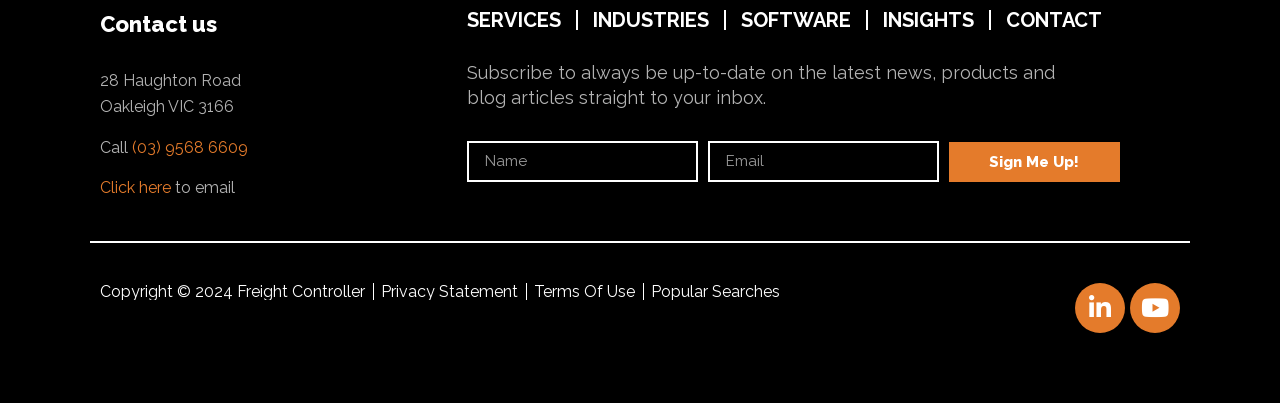Using the provided description Services, find the bounding box coordinates for the UI element. Provide the coordinates in (top-left x, top-left y, bottom-right x, bottom-right y) format, ensuring all values are between 0 and 1.

[0.365, 0.024, 0.438, 0.074]